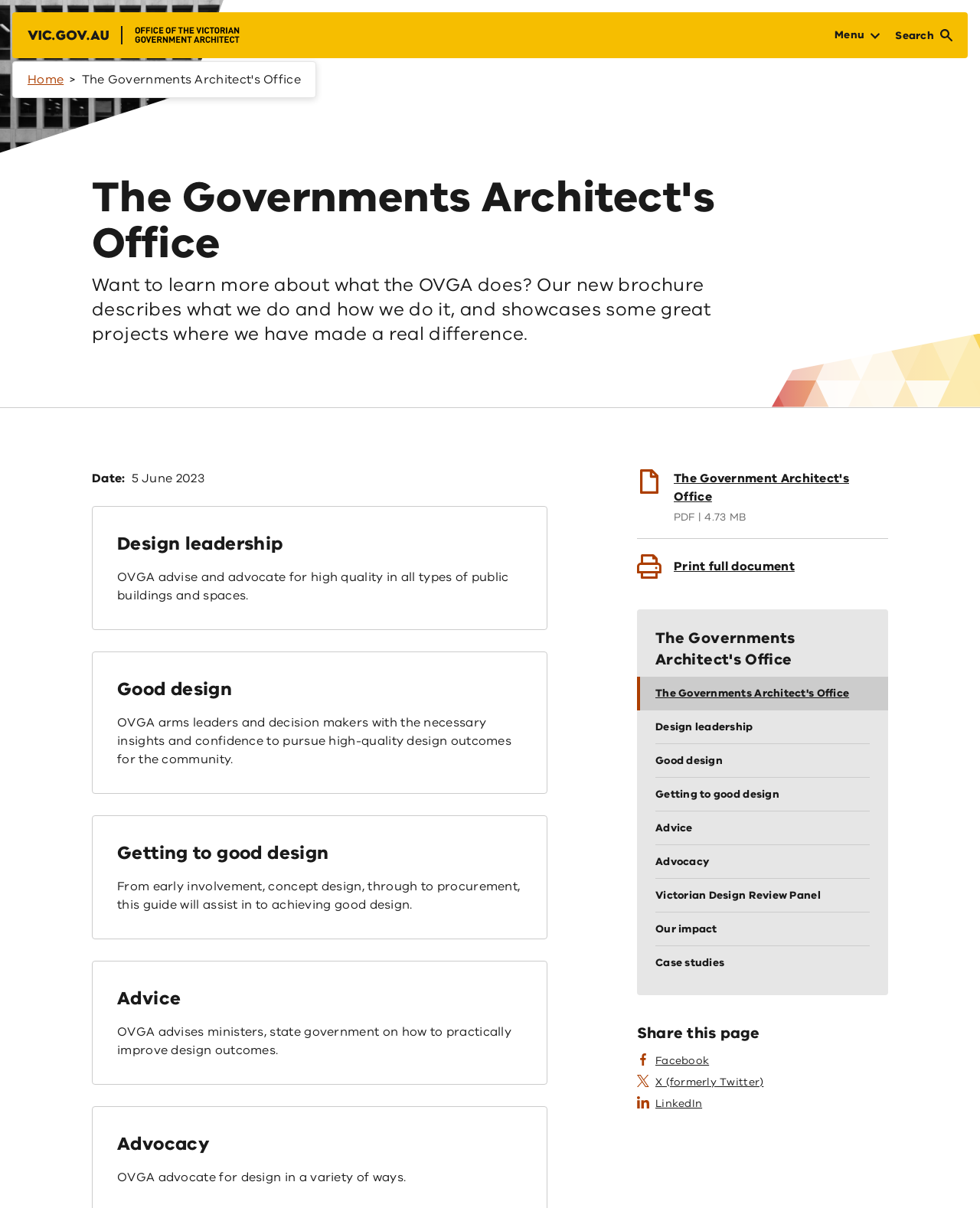Provide the bounding box coordinates for the area that should be clicked to complete the instruction: "Click the Menu button".

[0.844, 0.01, 0.906, 0.048]